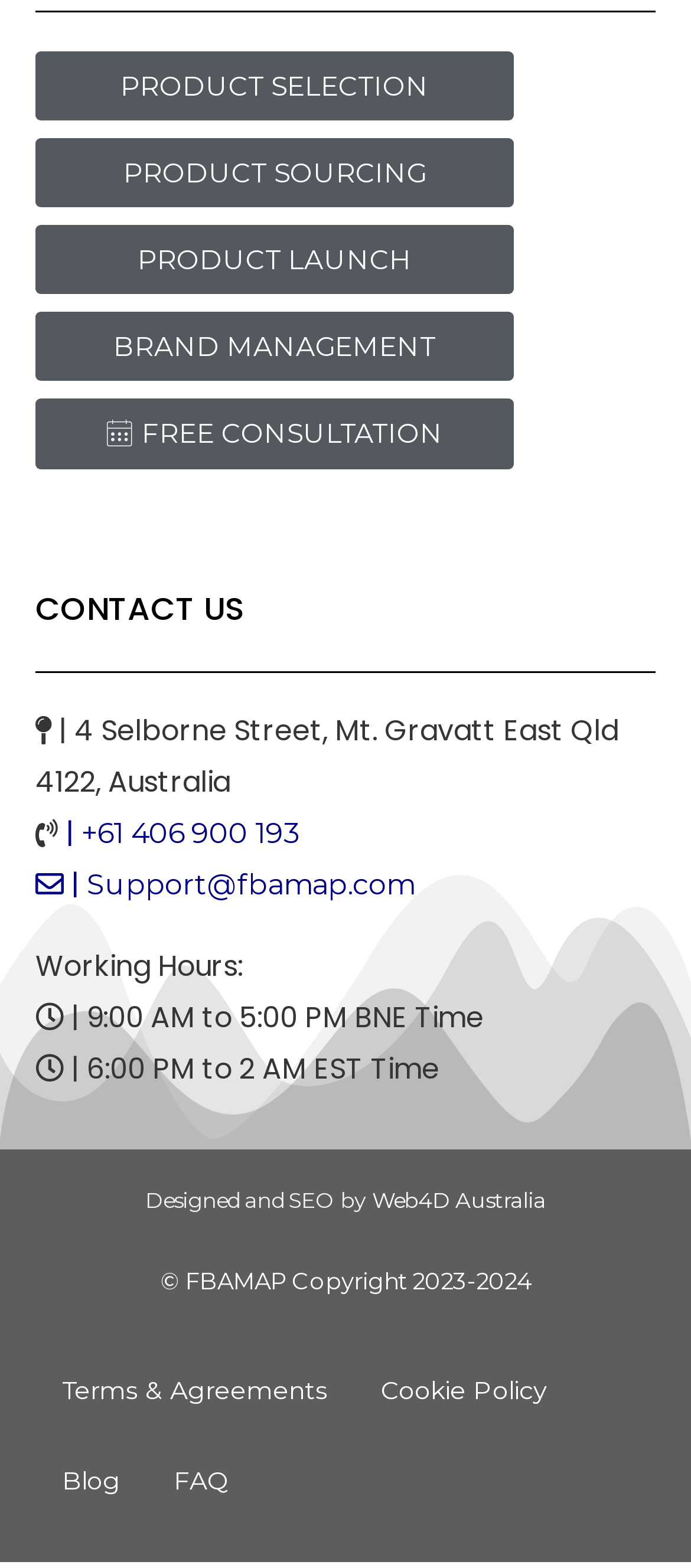What is the company's address?
Based on the image, please offer an in-depth response to the question.

The company's address can be found in the contact information section, which is located at the top right corner of the webpage. The address is displayed as '4 Selborne Street, Mt. Gravatt East Qld 4122, Australia'.